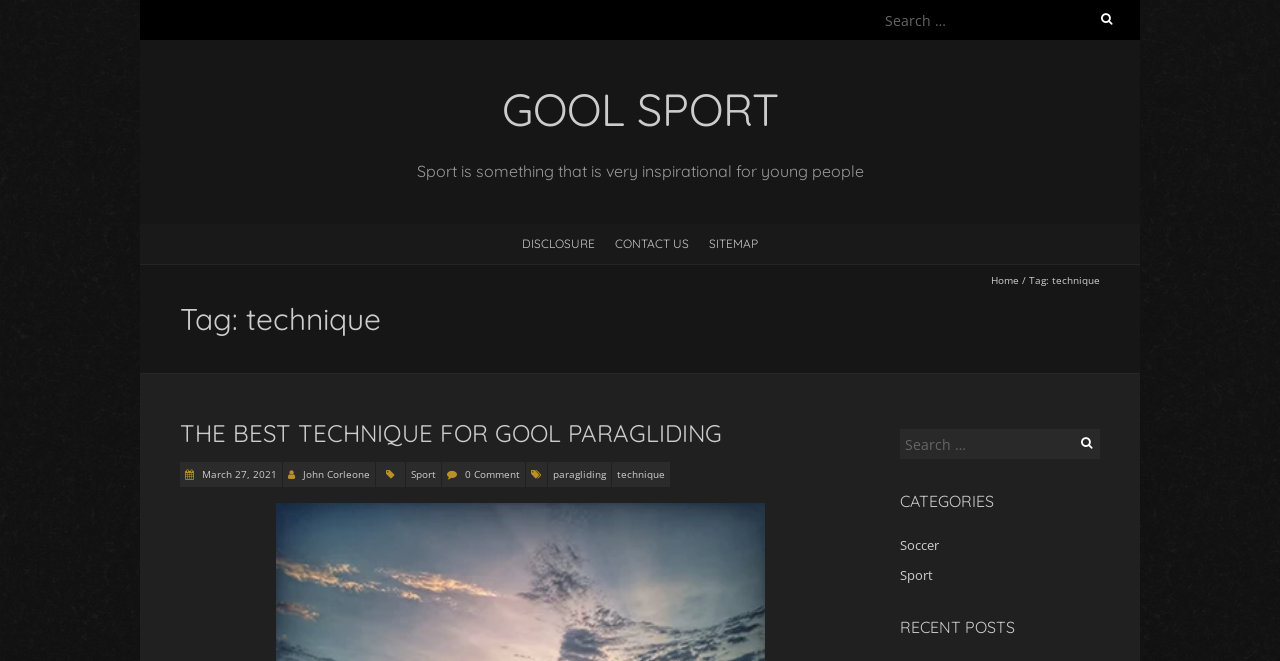Identify the bounding box coordinates of the element to click to follow this instruction: 'Go to GOOL SPORT homepage'. Ensure the coordinates are four float values between 0 and 1, provided as [left, top, right, bottom].

[0.141, 0.121, 0.859, 0.21]